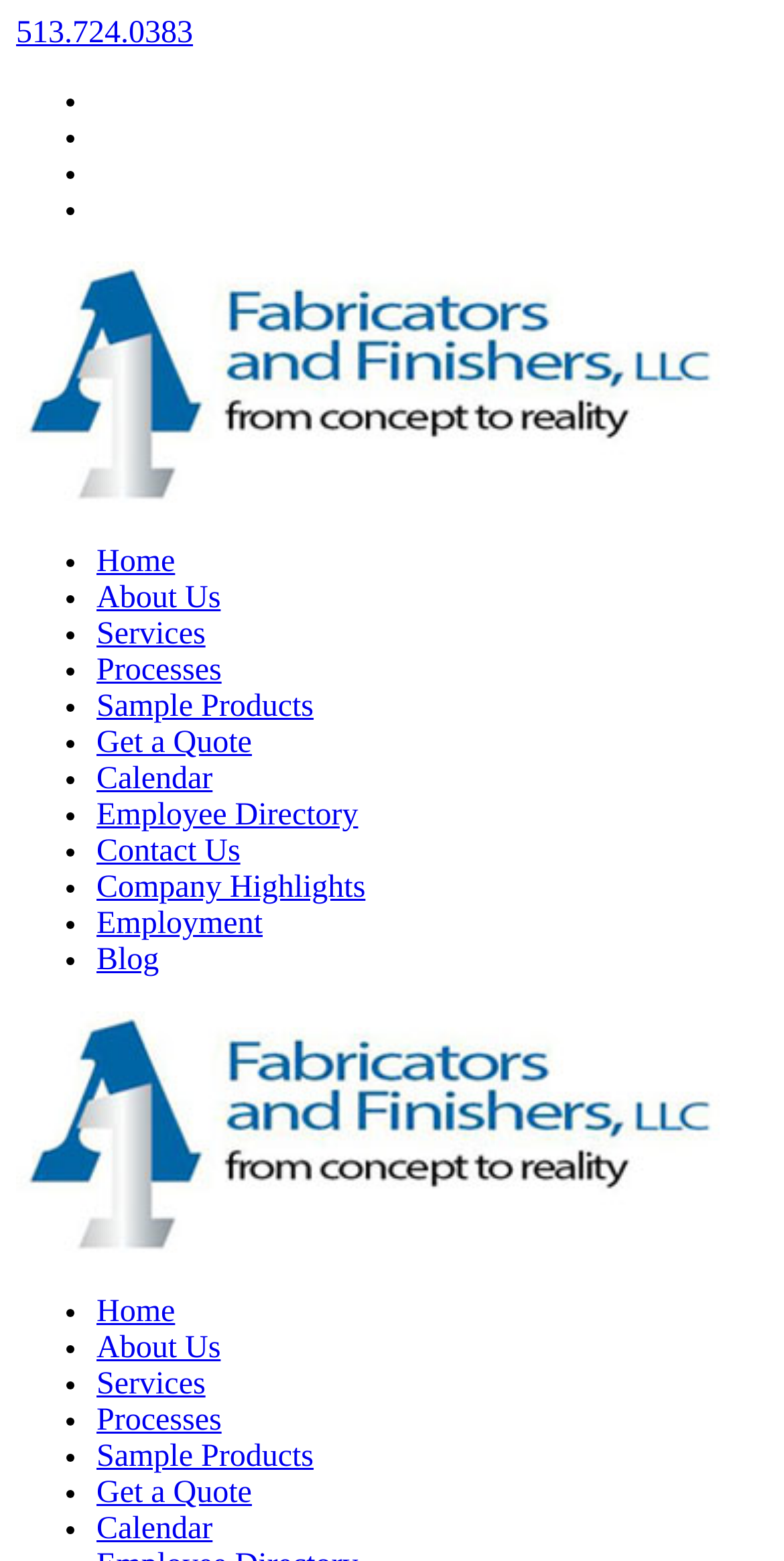Show me the bounding box coordinates of the clickable region to achieve the task as per the instruction: "Check the Employee Directory".

[0.123, 0.511, 0.457, 0.533]